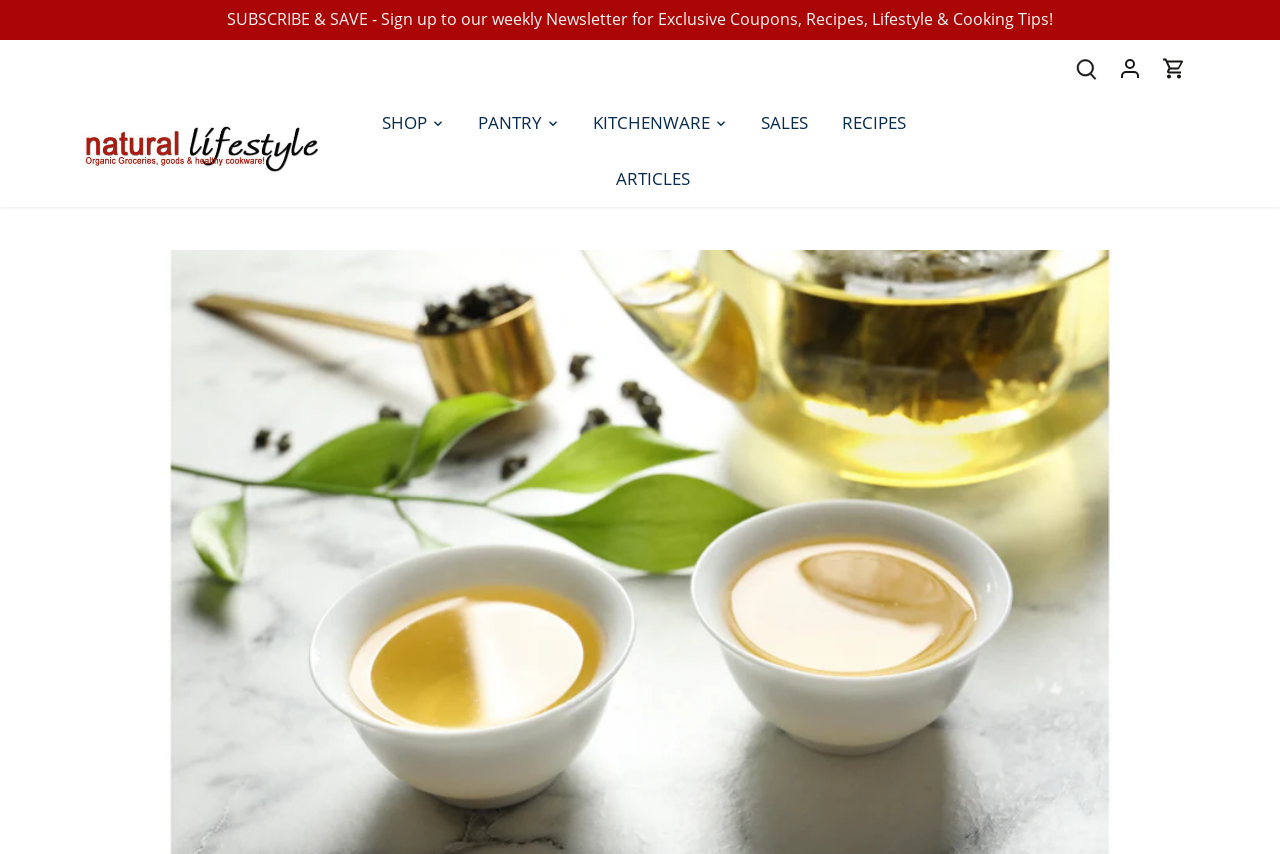Locate the coordinates of the bounding box for the clickable region that fulfills this instruction: "Learn about energy efficiency".

None